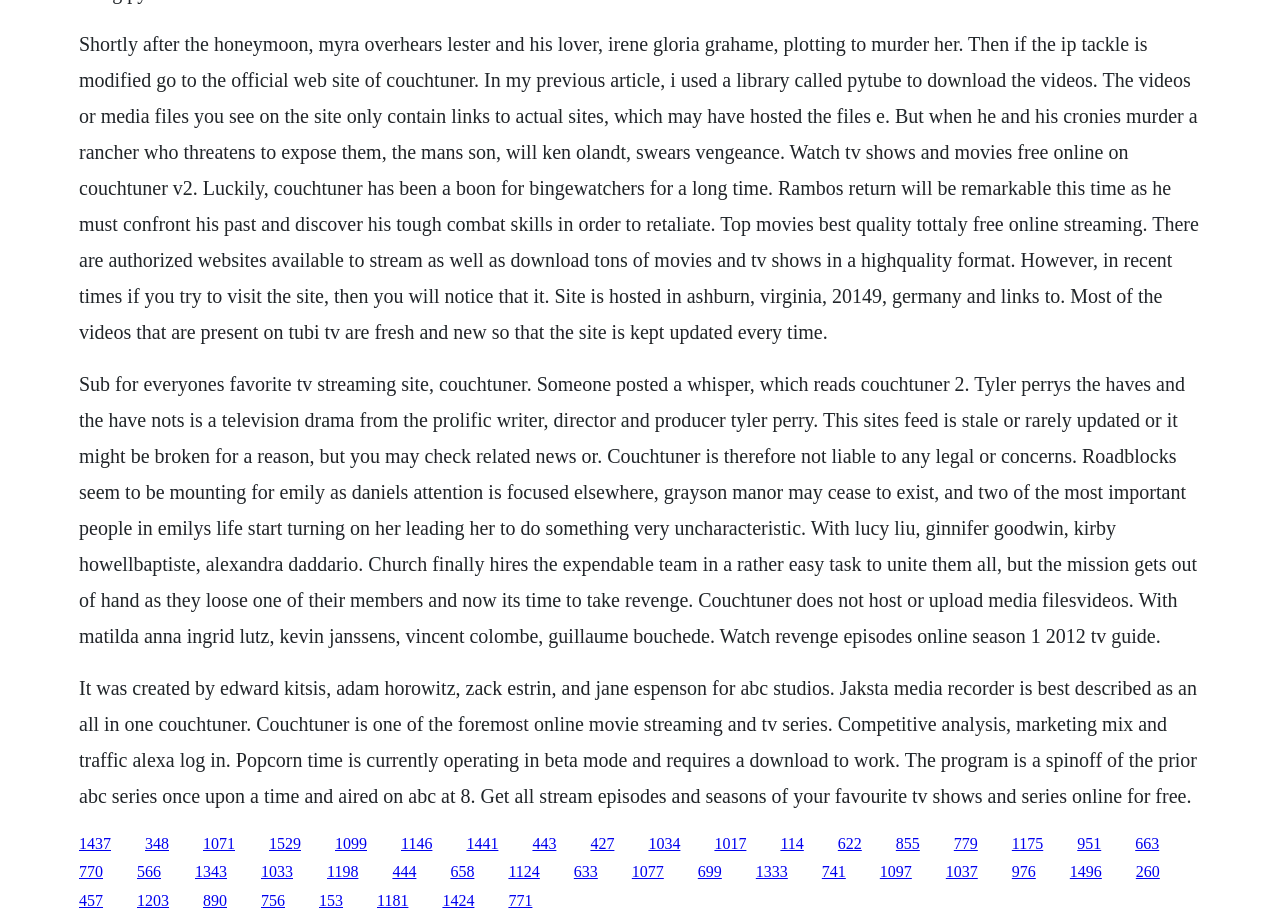Determine the bounding box coordinates of the region I should click to achieve the following instruction: "Explore the list of top movies in high-quality format". Ensure the bounding box coordinates are four float numbers between 0 and 1, i.e., [left, top, right, bottom].

[0.364, 0.903, 0.389, 0.922]